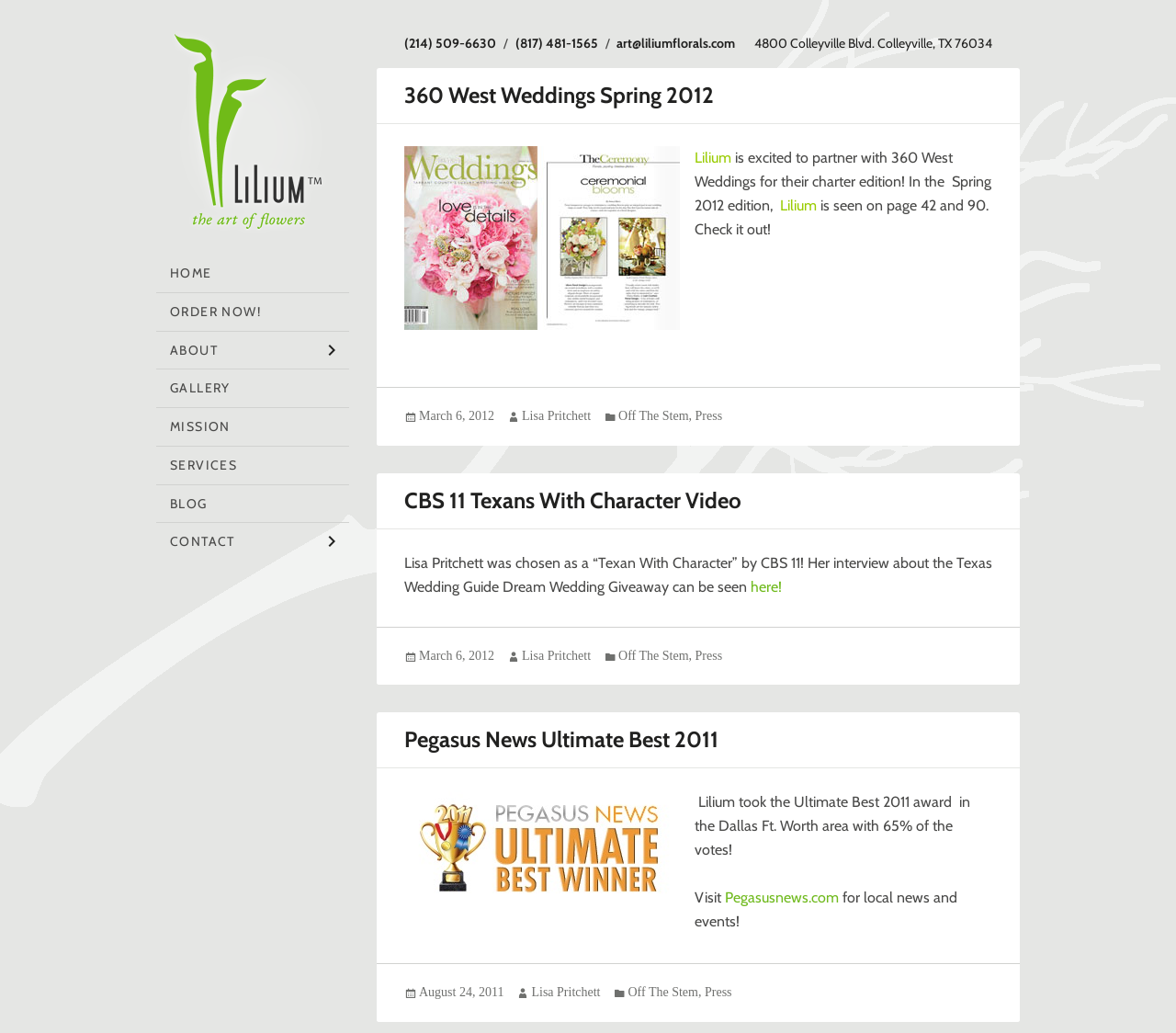Can you pinpoint the bounding box coordinates for the clickable element required for this instruction: "Click the ORDER NOW! link"? The coordinates should be four float numbers between 0 and 1, i.e., [left, top, right, bottom].

[0.133, 0.284, 0.297, 0.32]